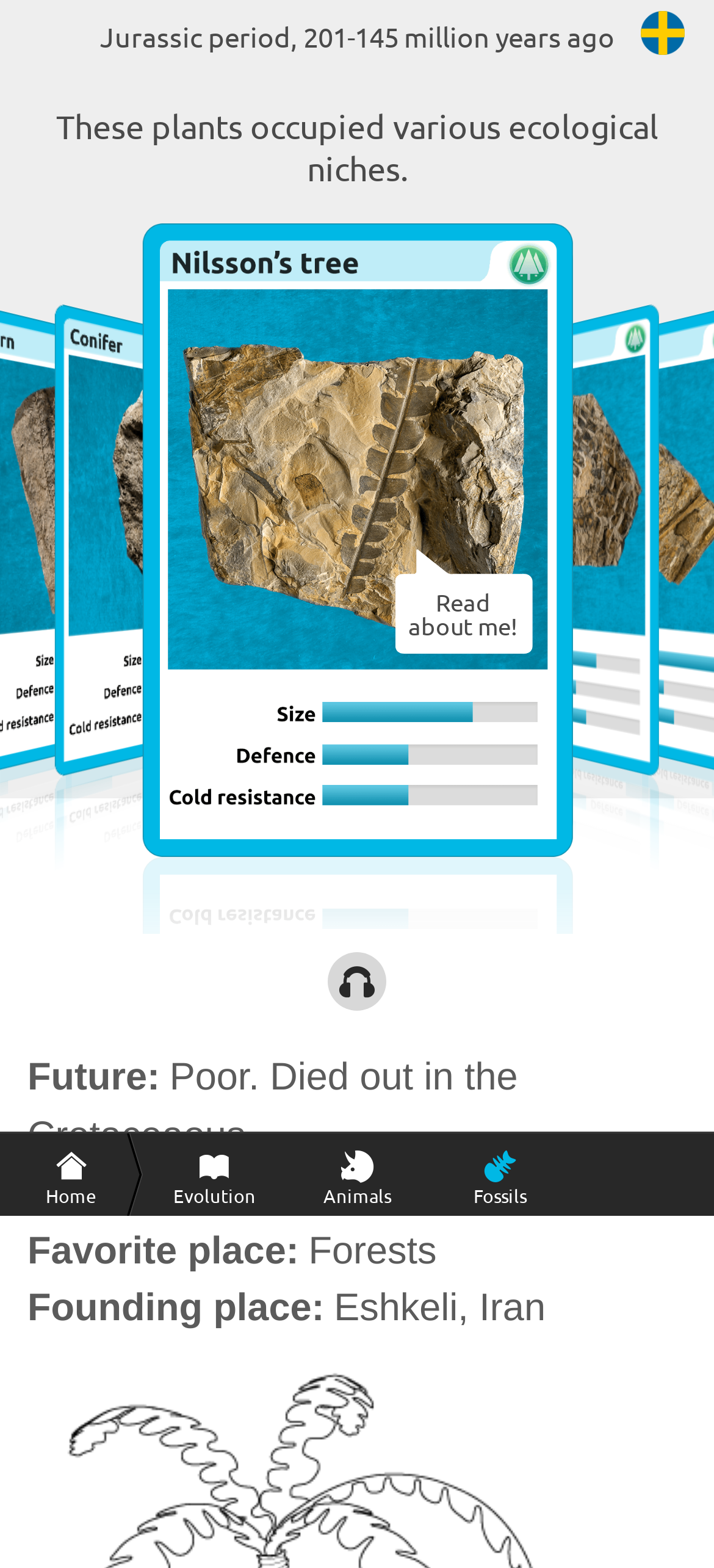Please locate the bounding box coordinates of the element's region that needs to be clicked to follow the instruction: "Switch to Swedish language". The bounding box coordinates should be provided as four float numbers between 0 and 1, i.e., [left, top, right, bottom].

[0.892, 0.005, 0.964, 0.037]